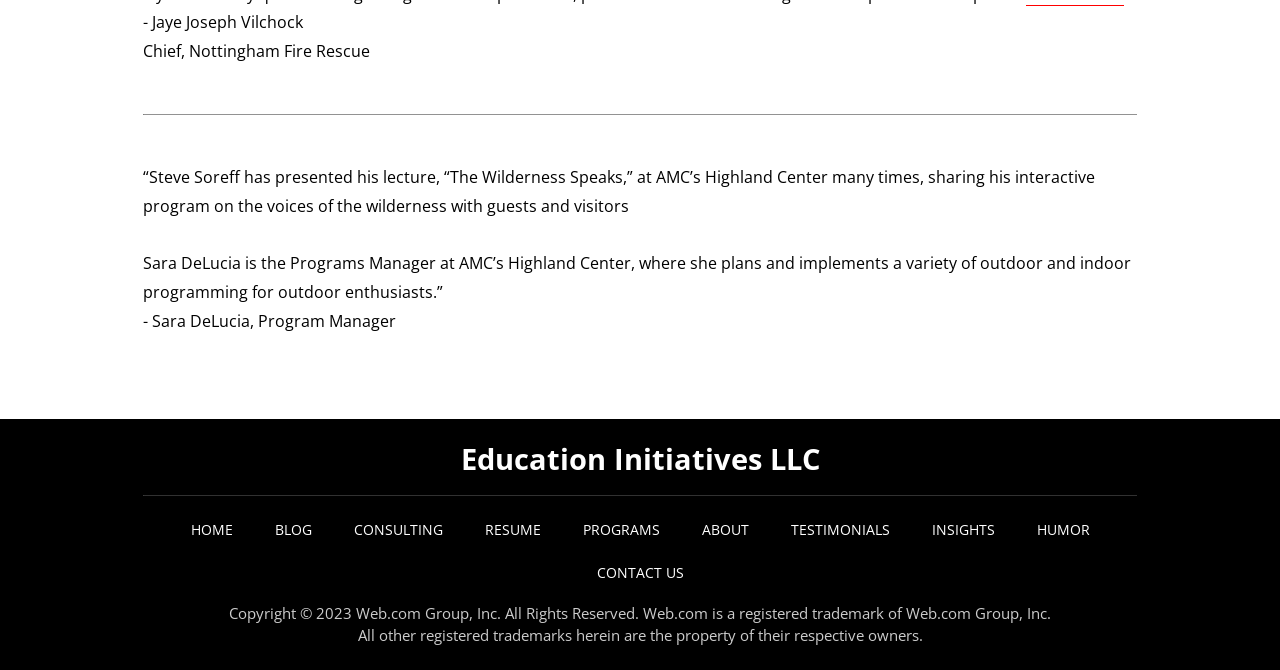Predict the bounding box coordinates of the area that should be clicked to accomplish the following instruction: "click on HOME". The bounding box coordinates should consist of four float numbers between 0 and 1, i.e., [left, top, right, bottom].

[0.144, 0.769, 0.186, 0.813]